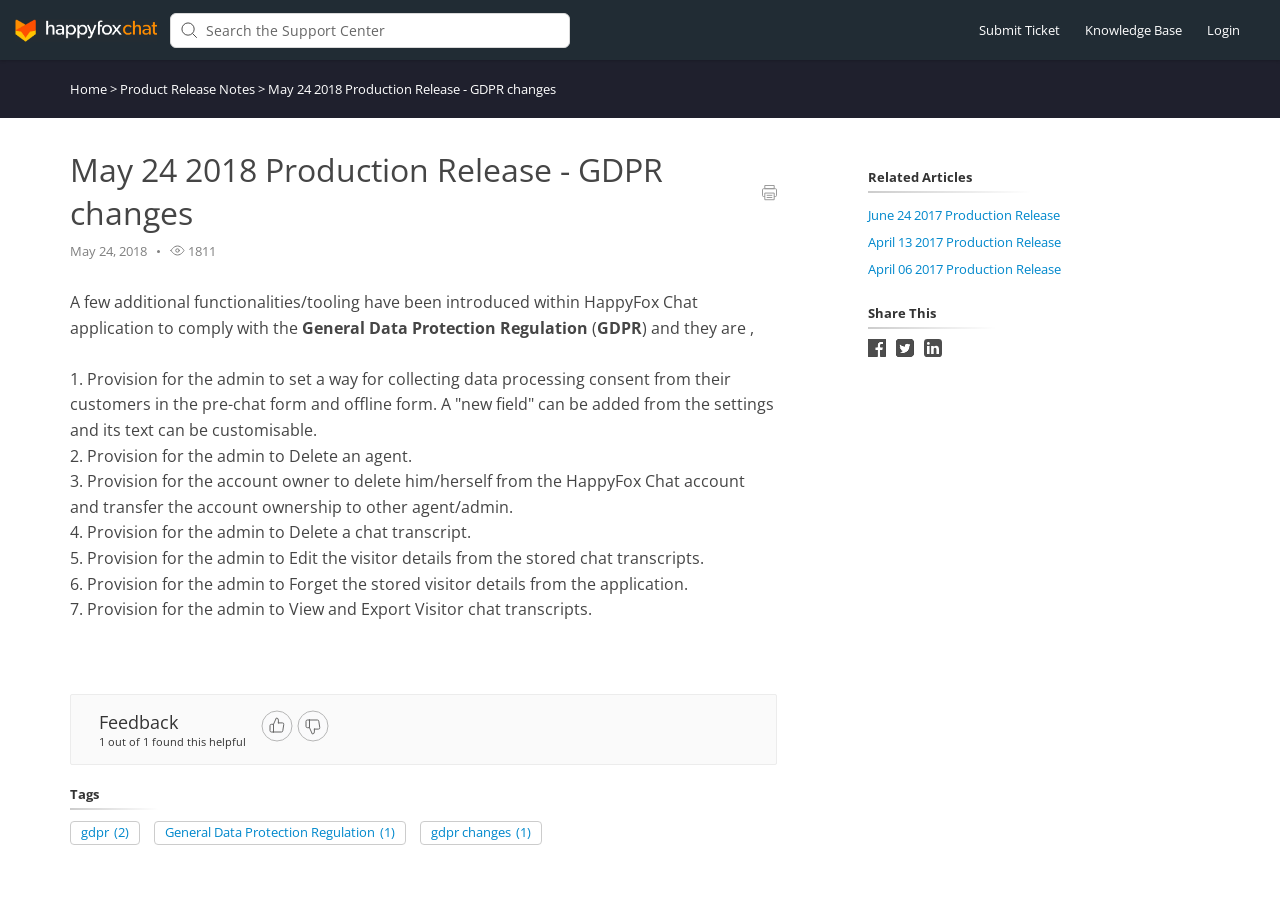Locate the bounding box coordinates of the element I should click to achieve the following instruction: "Submit a ticket".

[0.765, 0.023, 0.828, 0.043]